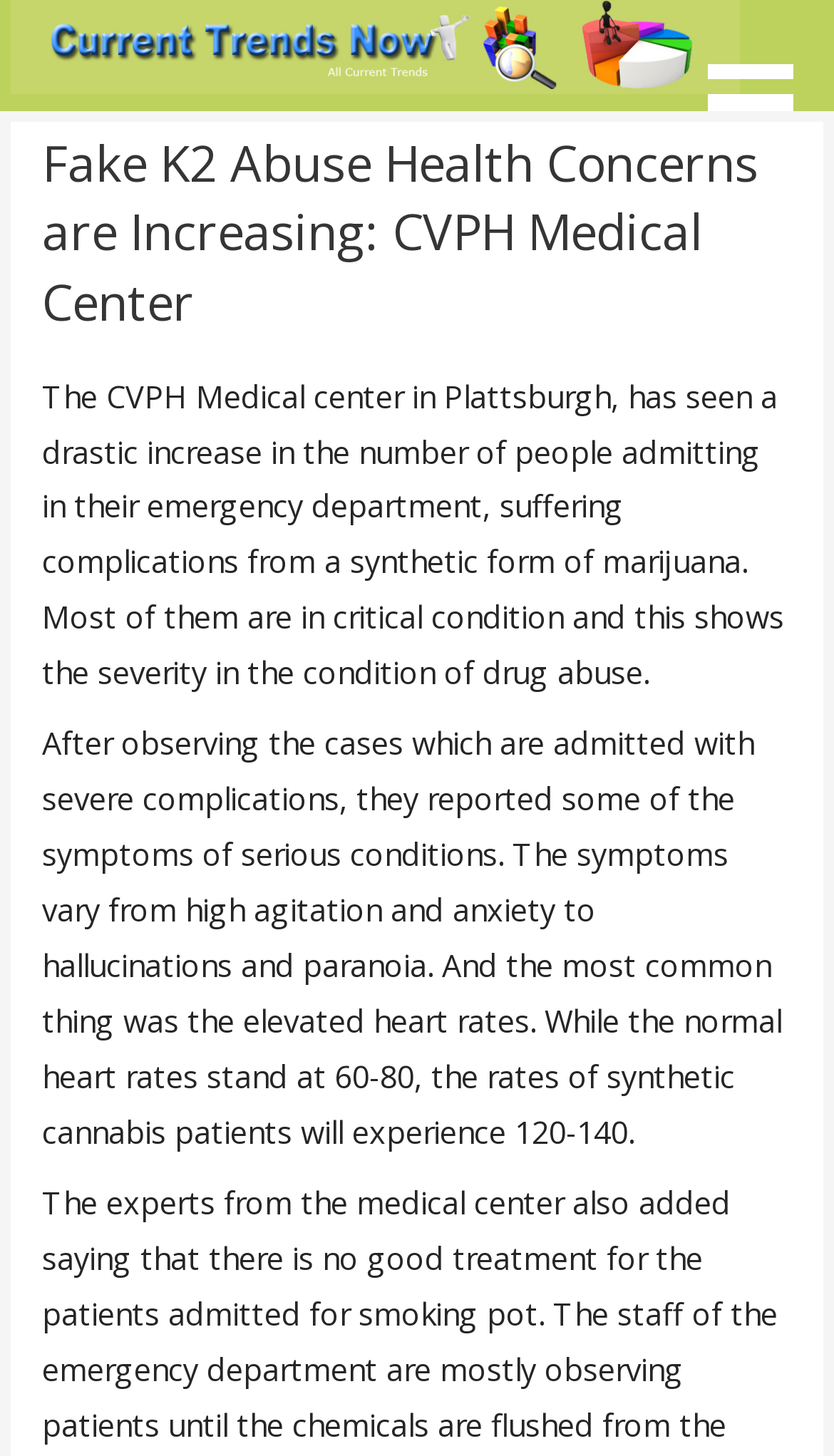Give a one-word or one-phrase response to the question: 
What is the condition of most patients admitted to the emergency department?

Critical condition